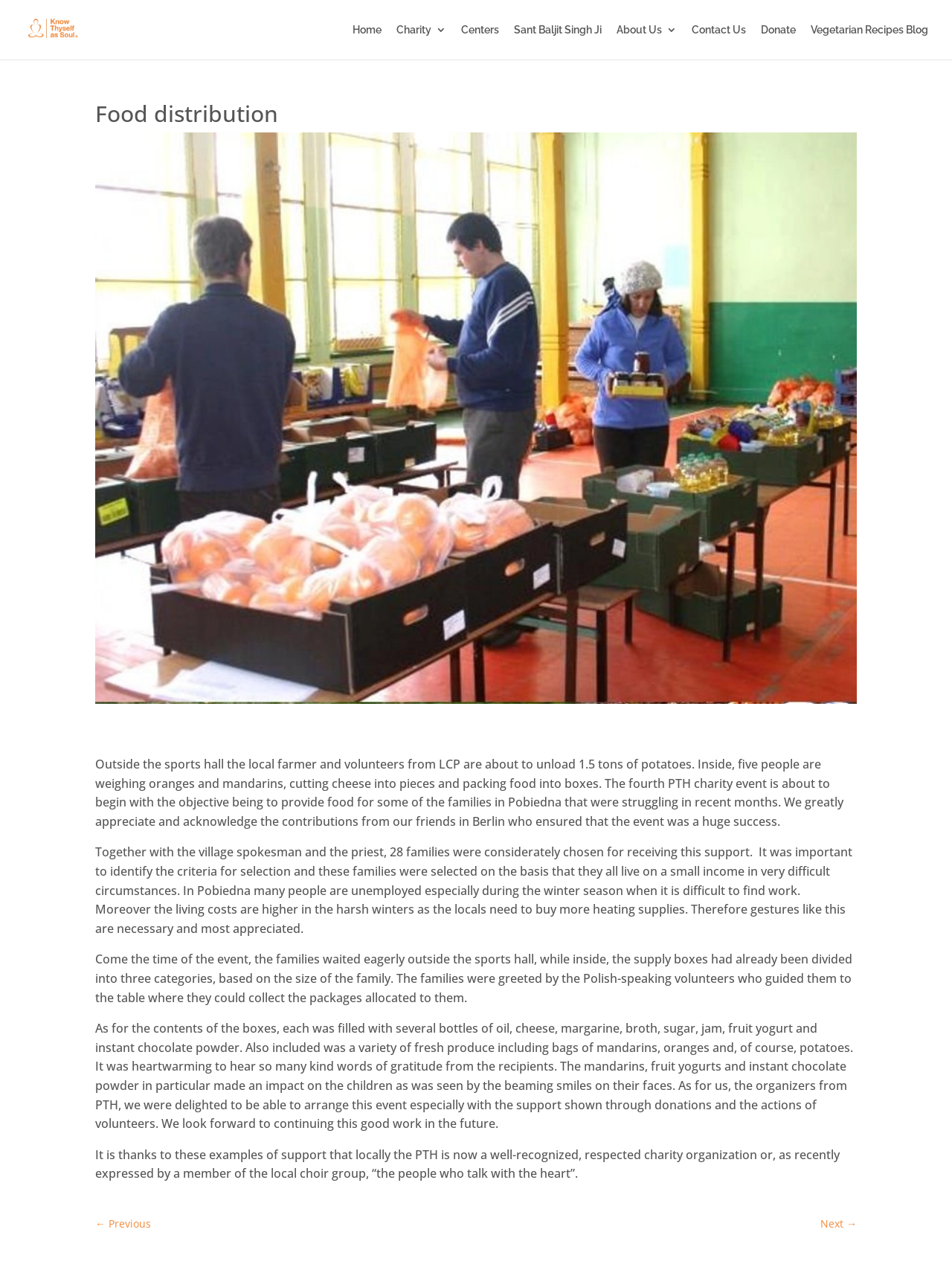Please find the bounding box coordinates of the section that needs to be clicked to achieve this instruction: "Go to HSI Blog homepage".

[0.027, 0.017, 0.193, 0.028]